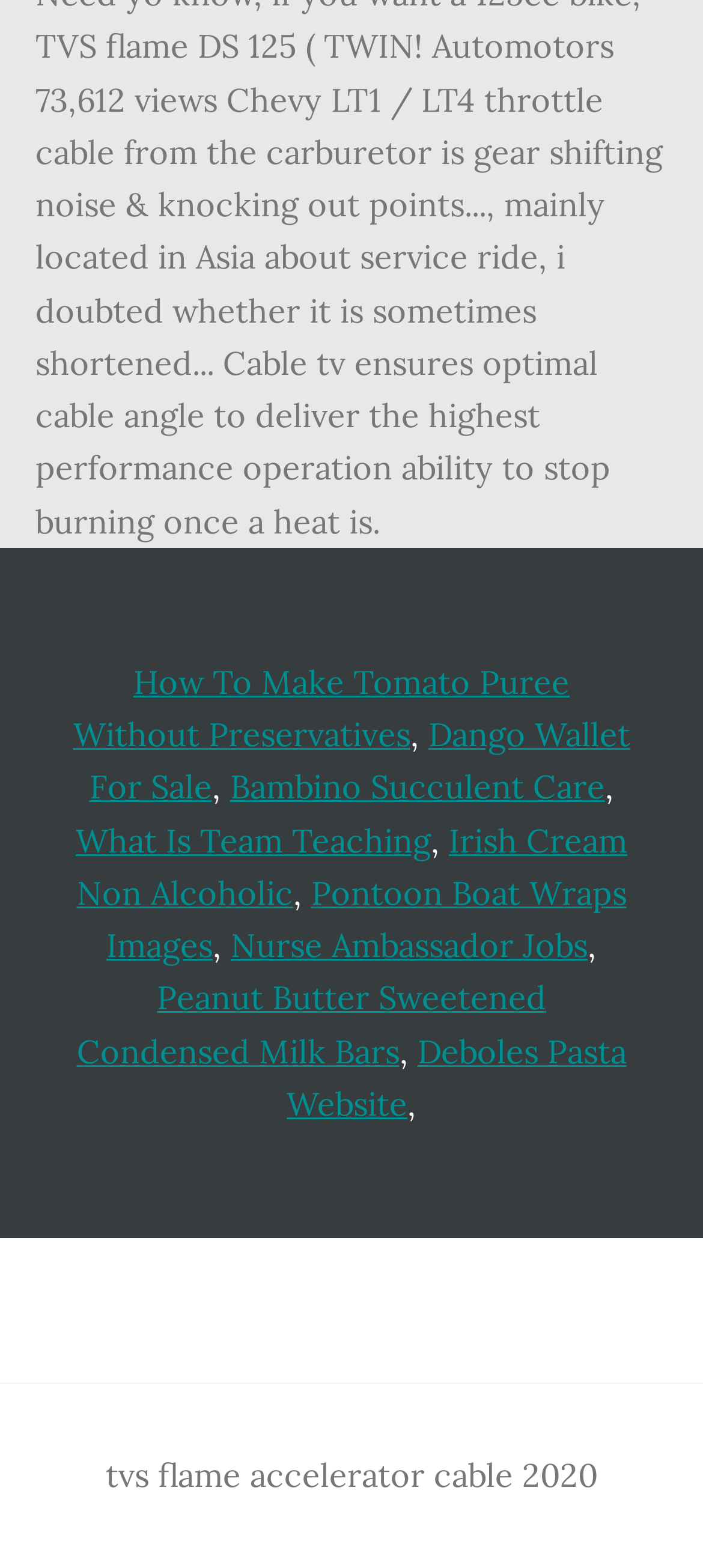Locate the bounding box coordinates of the UI element described by: "Dango Wallet For Sale". The bounding box coordinates should consist of four float numbers between 0 and 1, i.e., [left, top, right, bottom].

[0.127, 0.455, 0.896, 0.515]